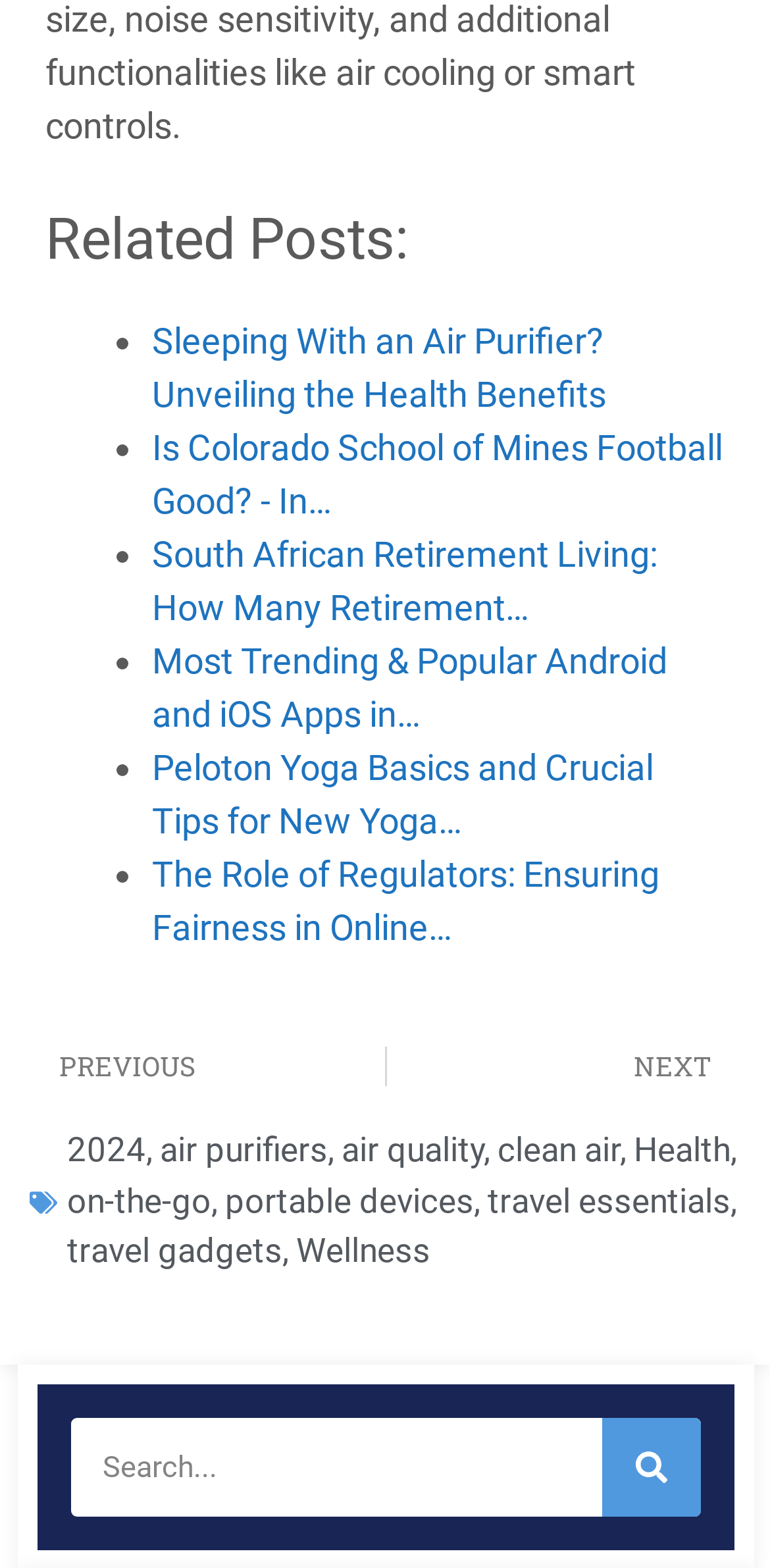Please locate the bounding box coordinates of the element's region that needs to be clicked to follow the instruction: "Click on 'Wellness'". The bounding box coordinates should be provided as four float numbers between 0 and 1, i.e., [left, top, right, bottom].

[0.385, 0.785, 0.559, 0.81]